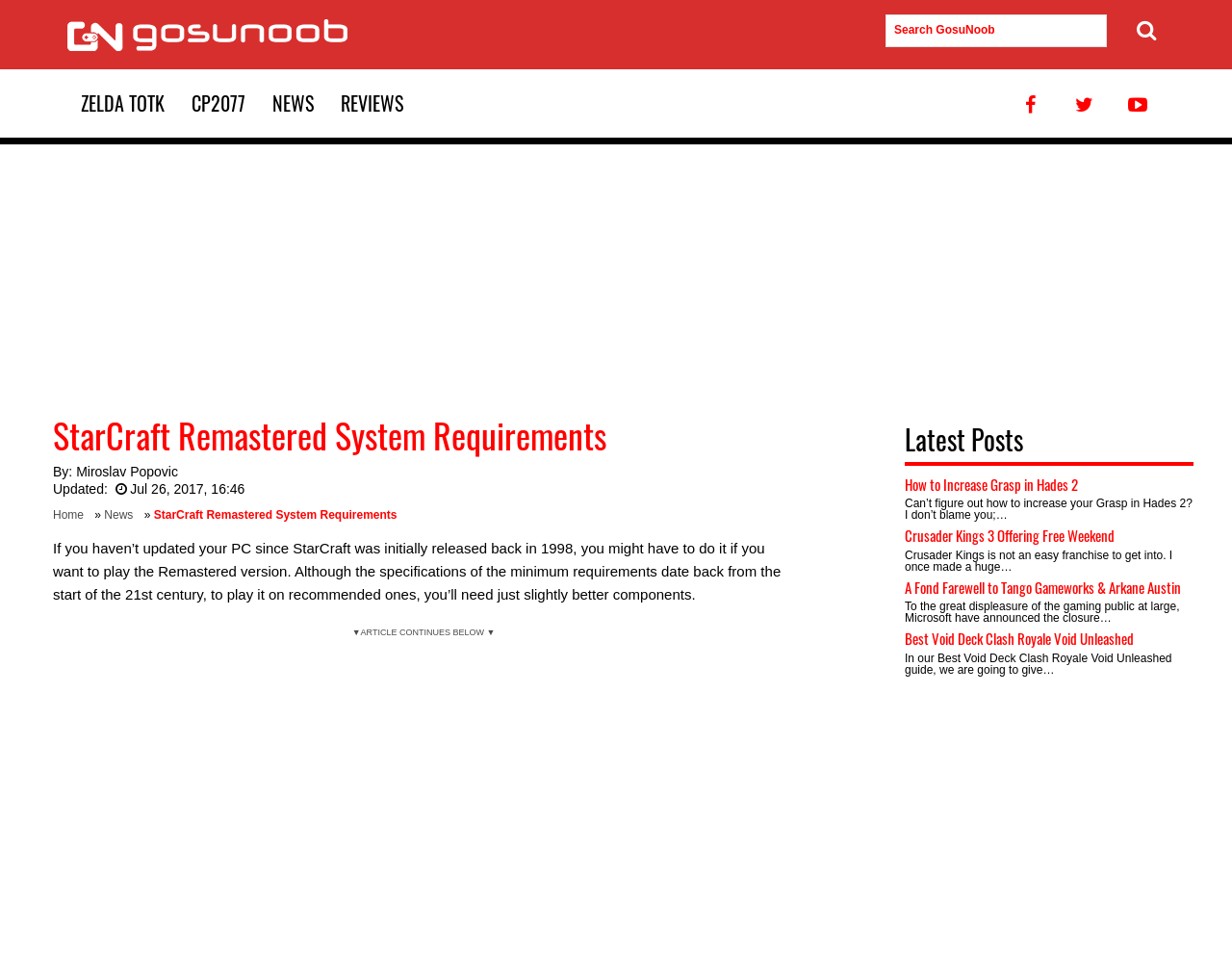Using the elements shown in the image, answer the question comprehensively: What is the name of the game being discussed?

I determined the answer by looking at the header section of the webpage, where it says 'StarCraft Remastered System Requirements'. This suggests that the webpage is discussing the system requirements for the game StarCraft Remastered.